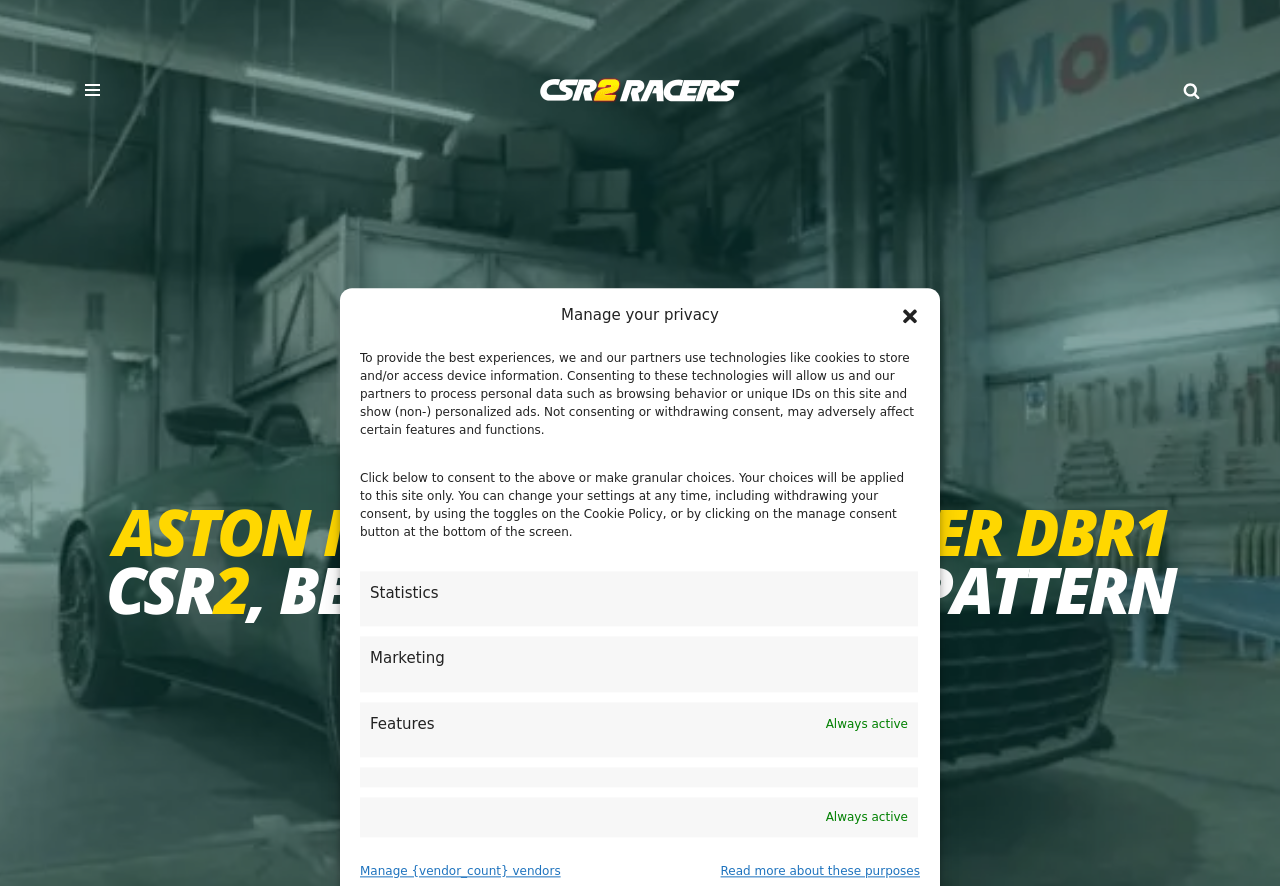What is the name of the car being discussed?
Use the information from the screenshot to give a comprehensive response to the question.

I determined the answer by looking at the main heading of the webpage, which clearly states 'ASTON MARTIN V12 SPEEDSTER DBR1 CSR2, BEST TUNE AND SHIFT PATTERN'.